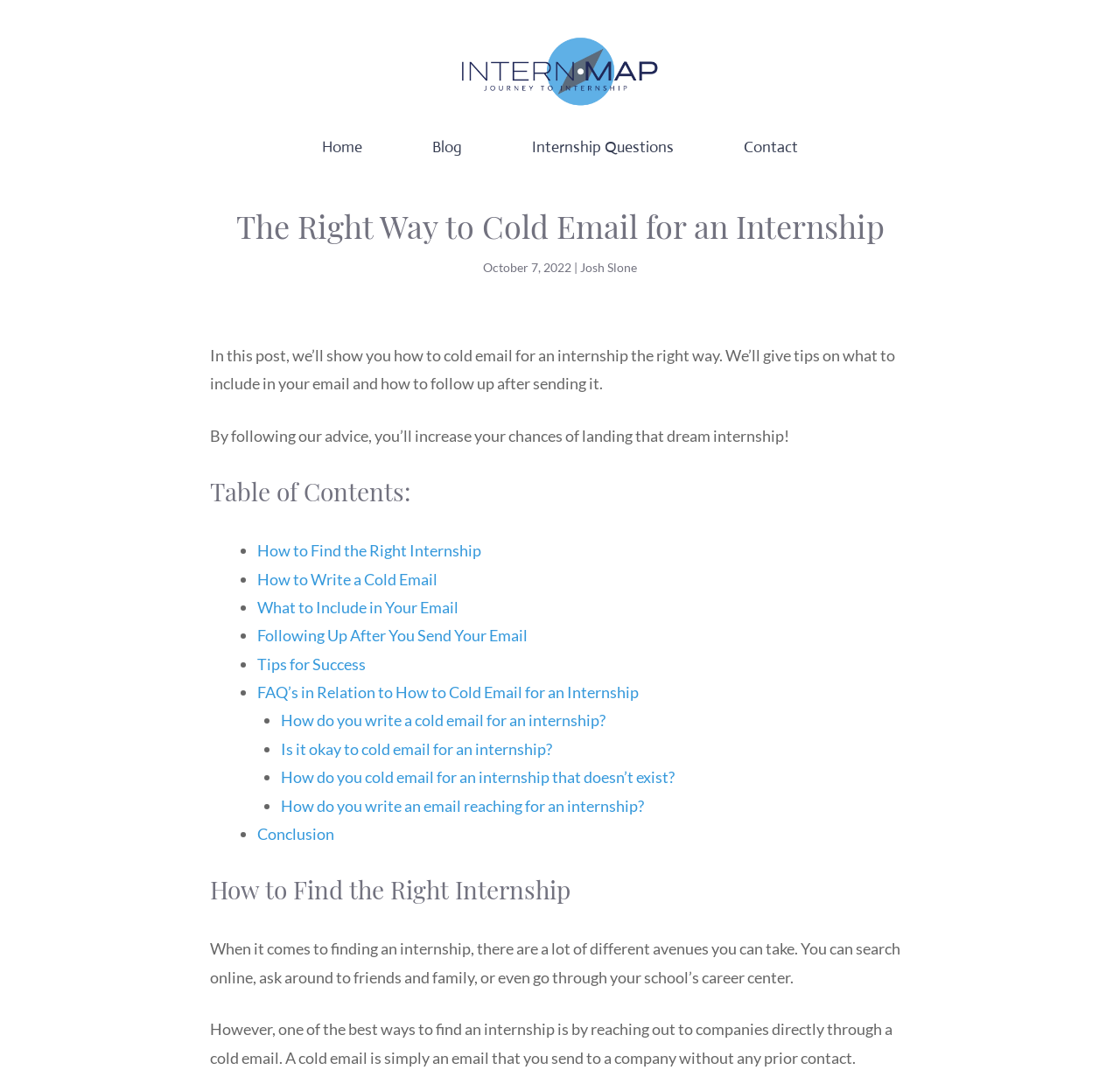Locate the bounding box coordinates of the element you need to click to accomplish the task described by this instruction: "Click on the 'Internship Questions' link".

[0.444, 0.109, 0.633, 0.166]